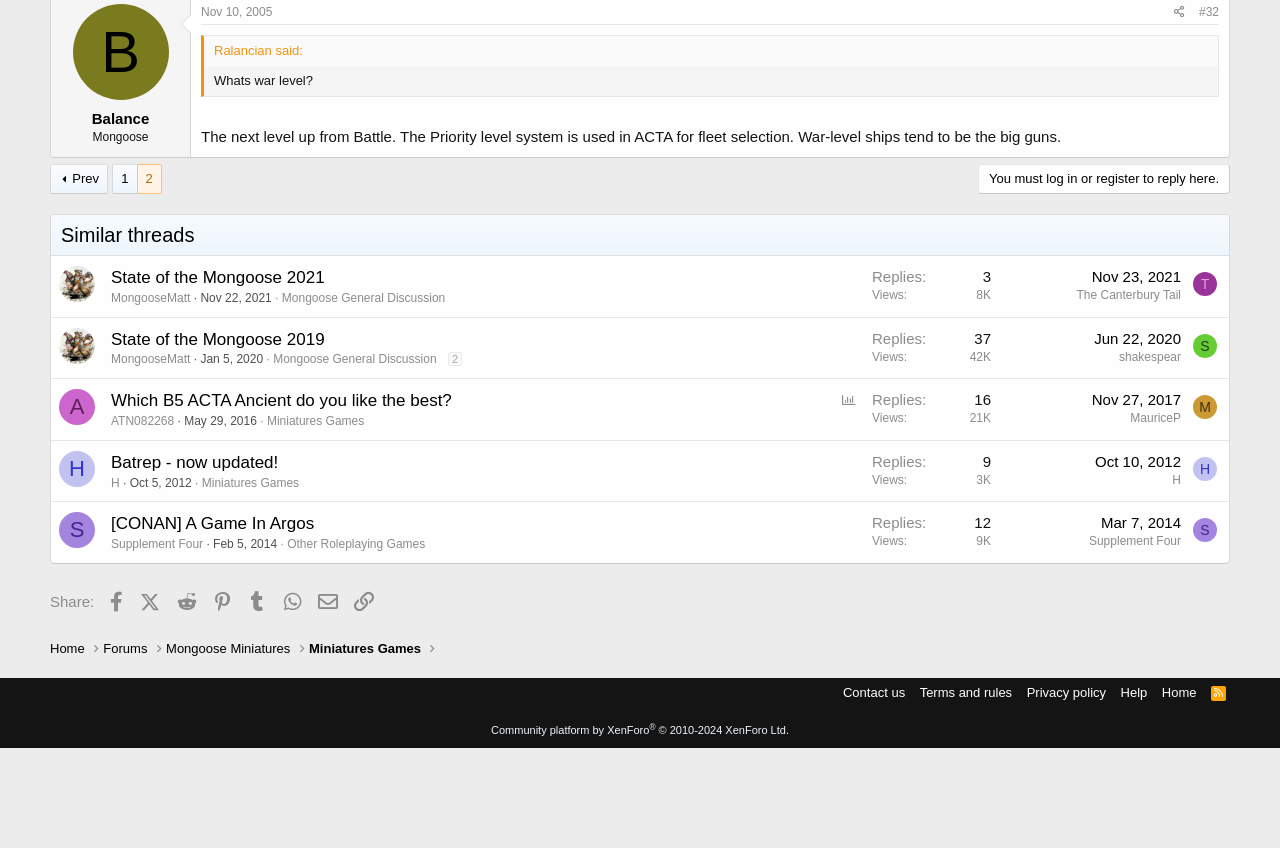How many threads are listed on this page?
Answer the question with as much detail as possible.

There are three threads listed on this page, each with its own title, author, and timestamp. They are 'State of the Mongoose 2021', 'State of the Mongoose 2019', and 'Which B5 ACTA Ancient do you like the best?'.